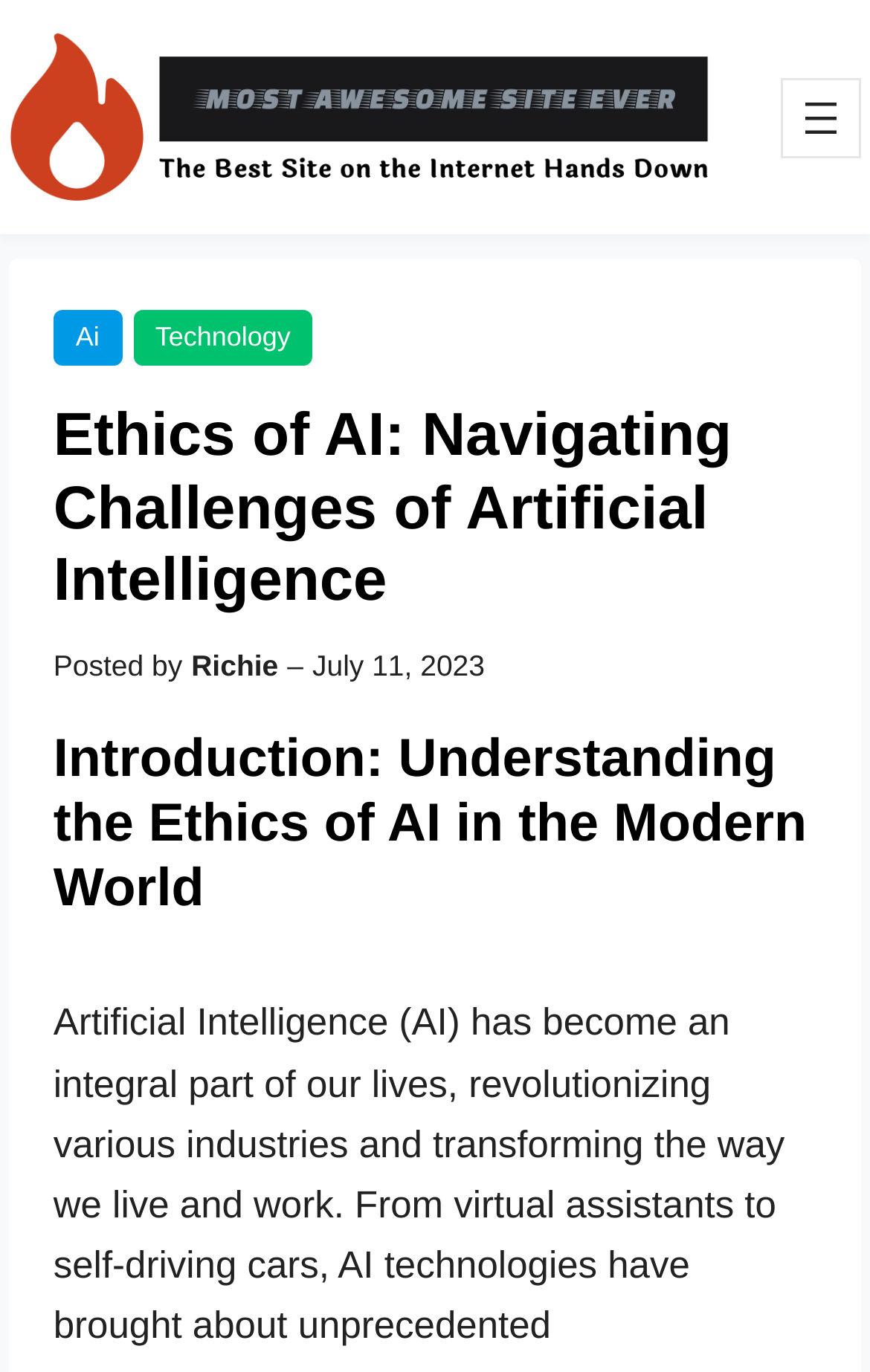Please respond to the question using a single word or phrase:
What is the date of the post?

July 11, 2023